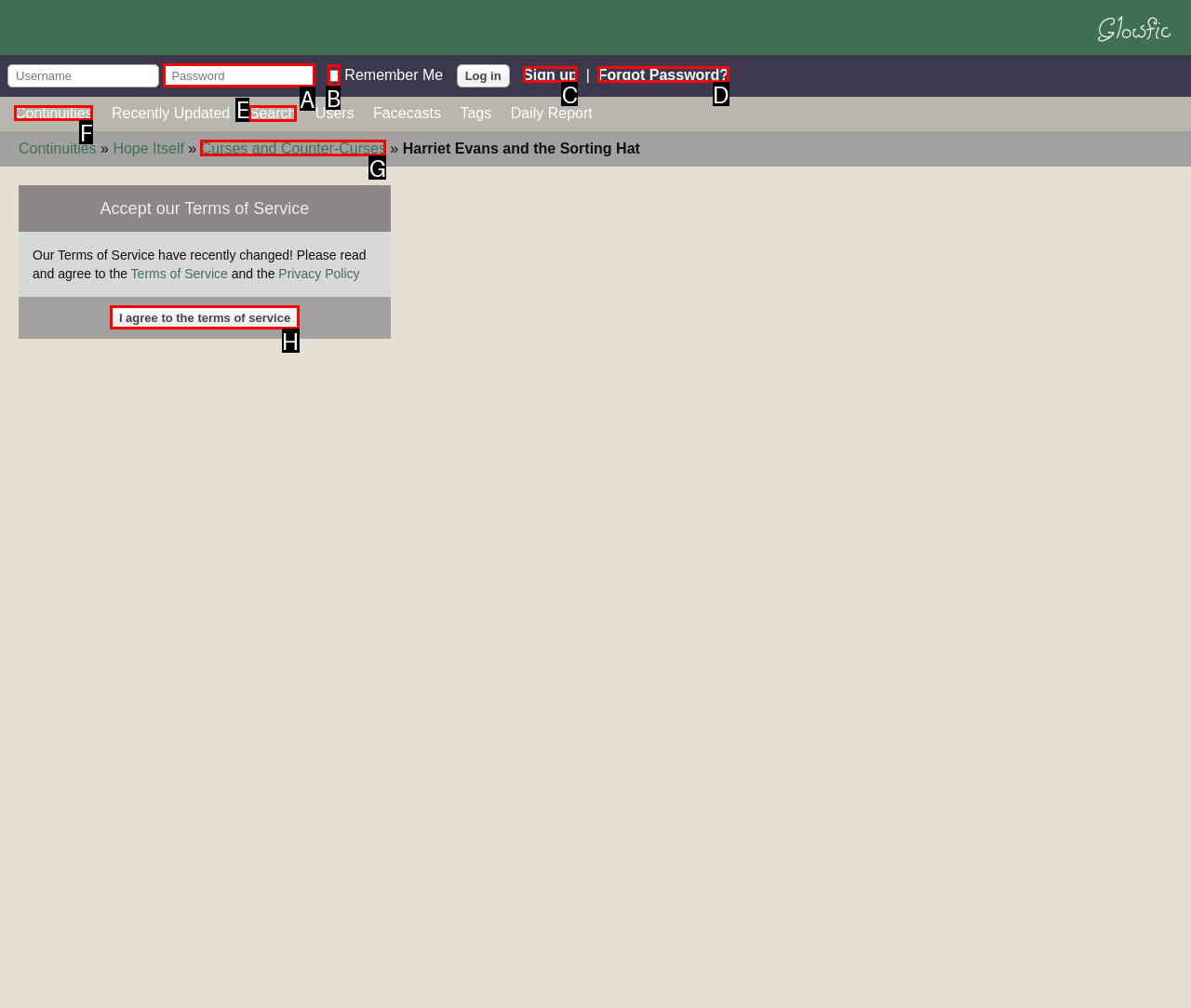Identify the letter of the UI element needed to carry out the task: View the 2024 season information
Reply with the letter of the chosen option.

None